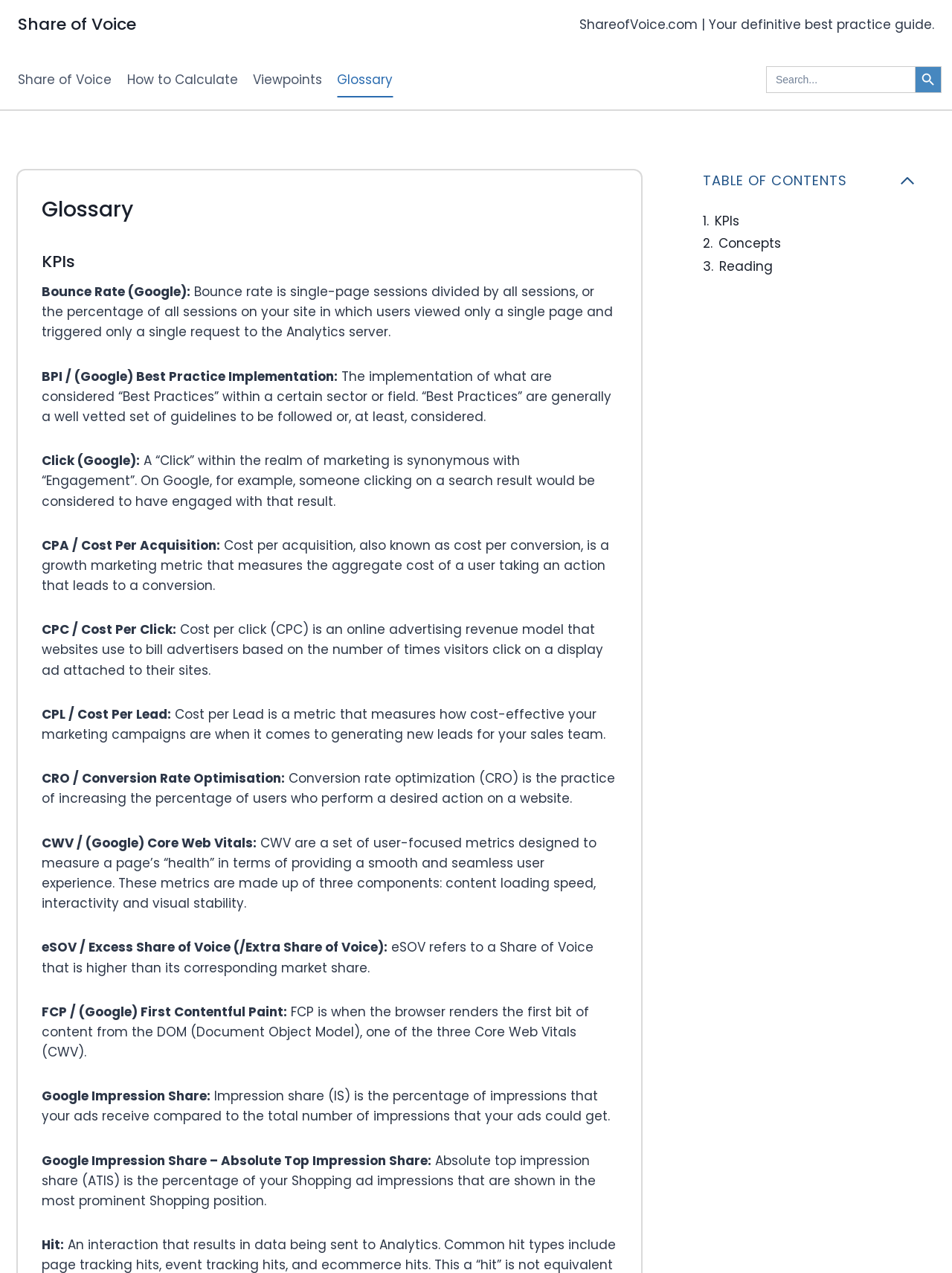Show me the bounding box coordinates of the clickable region to achieve the task as per the instruction: "Navigate to Concepts".

[0.755, 0.184, 0.821, 0.198]